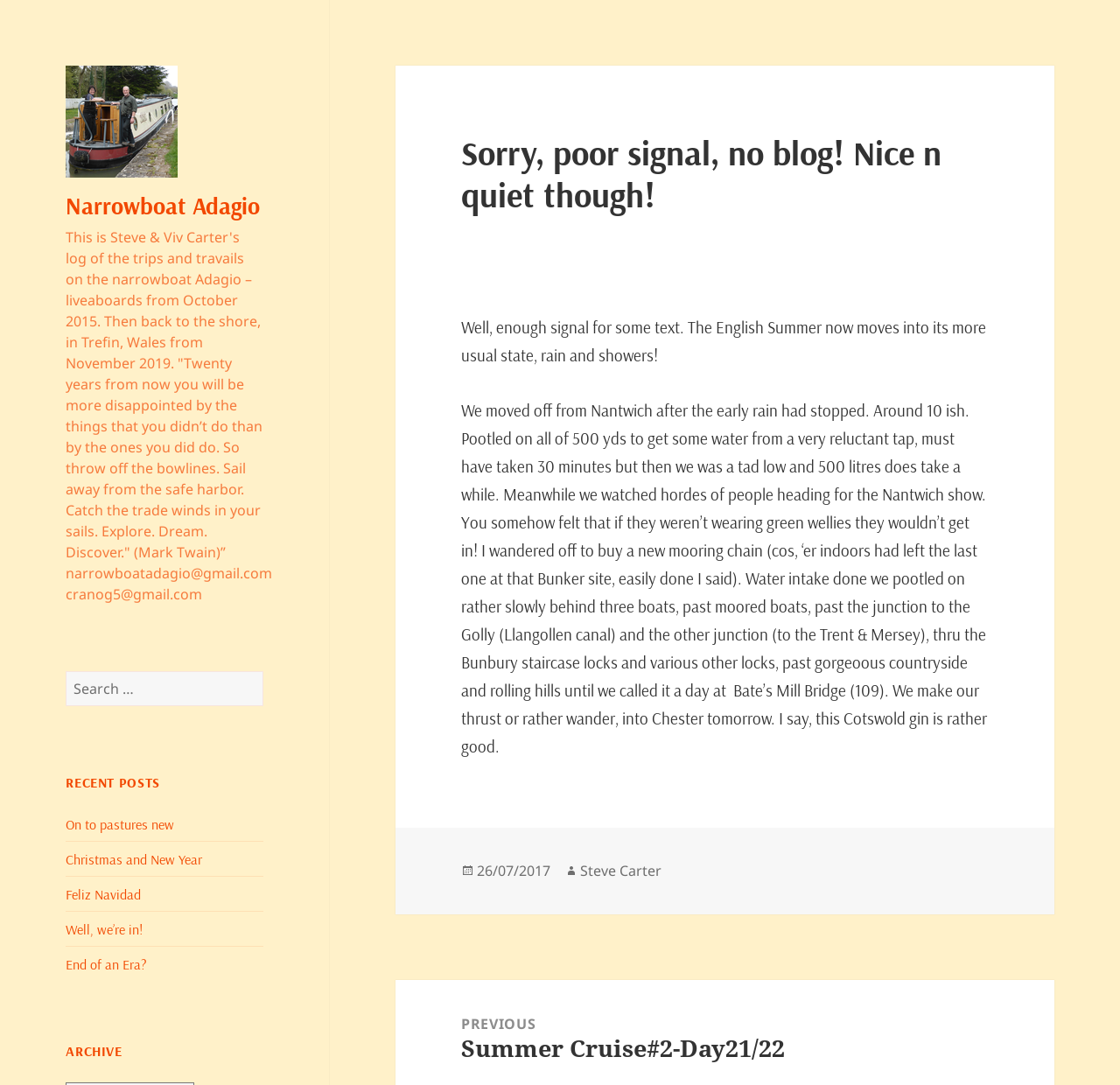Show me the bounding box coordinates of the clickable region to achieve the task as per the instruction: "Visit the Narrowboat Adagio homepage".

[0.059, 0.101, 0.159, 0.12]